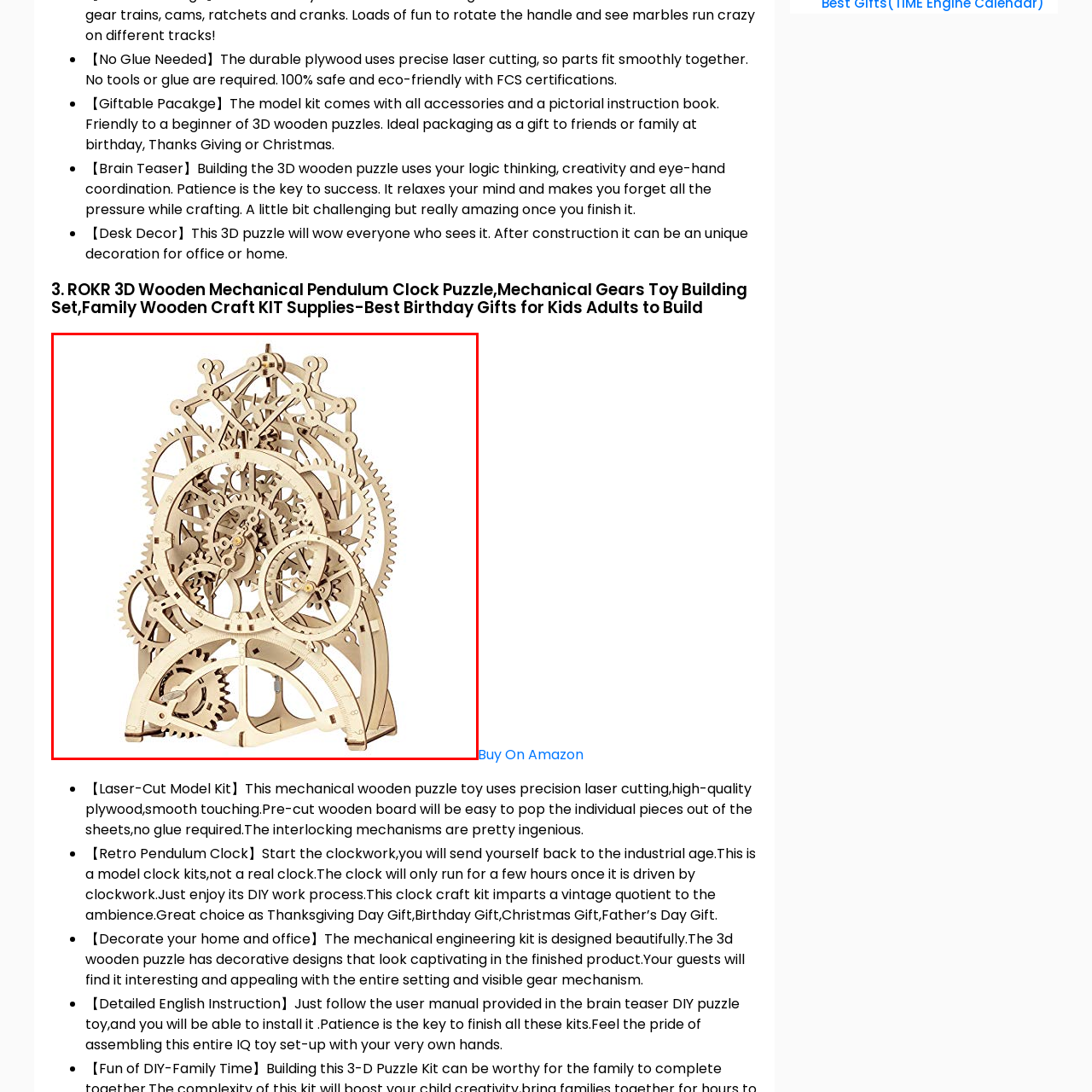Is glue required for assembly?
Look closely at the image within the red bounding box and respond to the question with one word or a brief phrase.

No